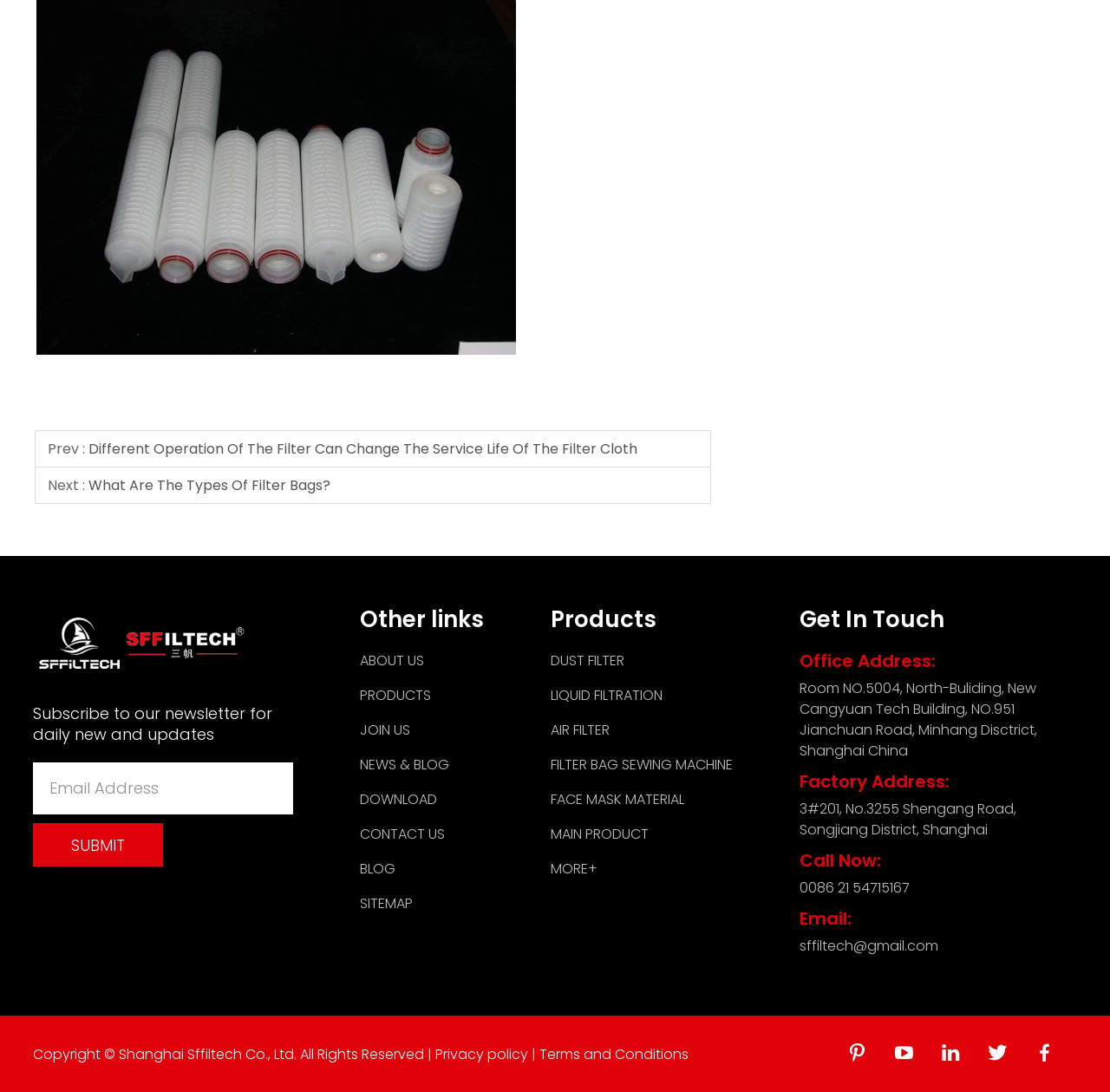Provide a one-word or one-phrase answer to the question:
What types of products does the company offer?

DUST FILTER, LIQUID FILTRATION, AIR FILTER, etc.